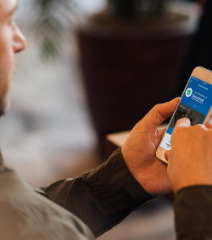What is the setting of the environment in the image?
Please provide a comprehensive answer to the question based on the webpage screenshot.

The blurred background with indoor plants in the image contributes to a relaxed environment, which is described as cozy in the caption, indicating a comfortable and peaceful setting.